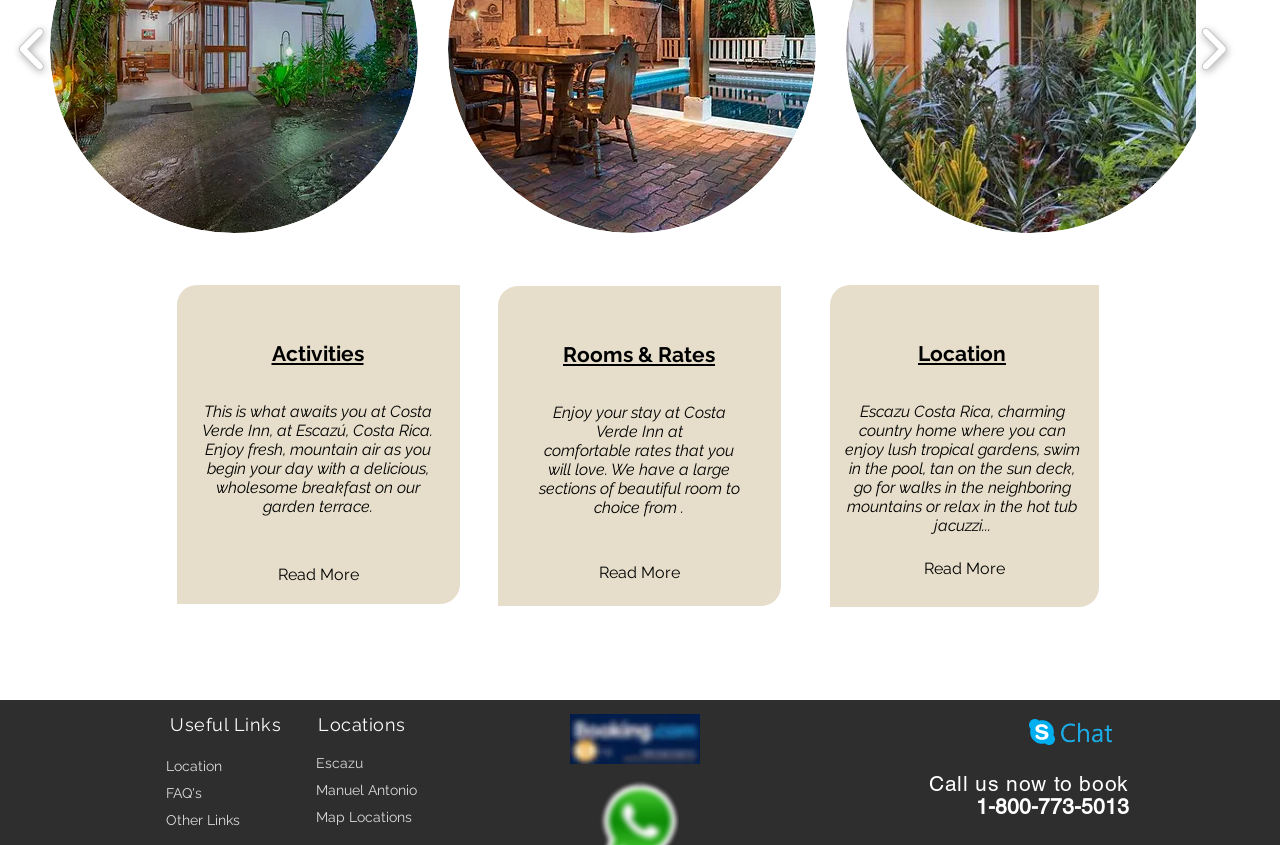Identify the bounding box coordinates of the element to click to follow this instruction: 'Explore location'. Ensure the coordinates are four float values between 0 and 1, provided as [left, top, right, bottom].

[0.655, 0.646, 0.852, 0.701]